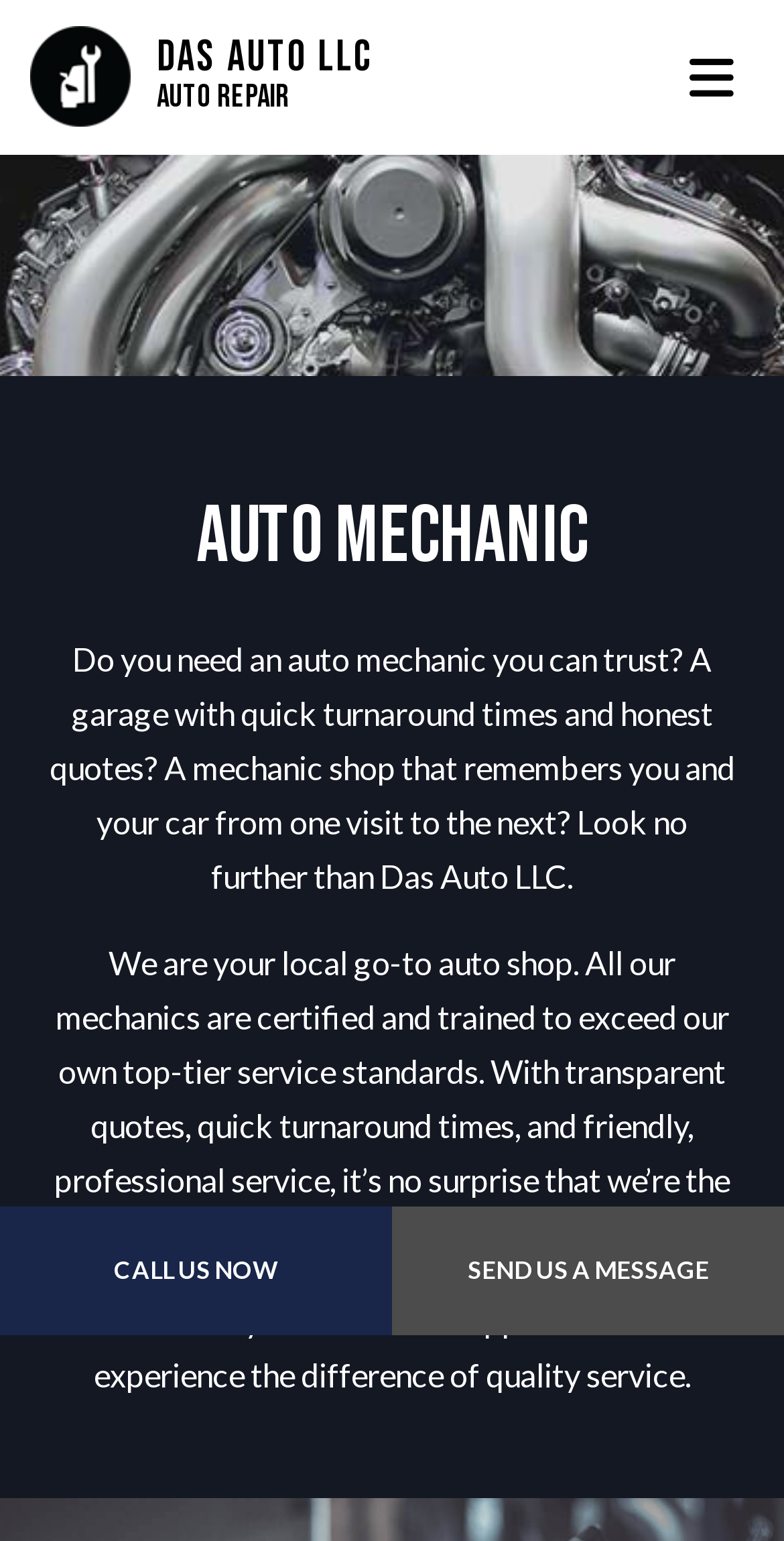Please locate and retrieve the main header text of the webpage.

Das Auto LLC